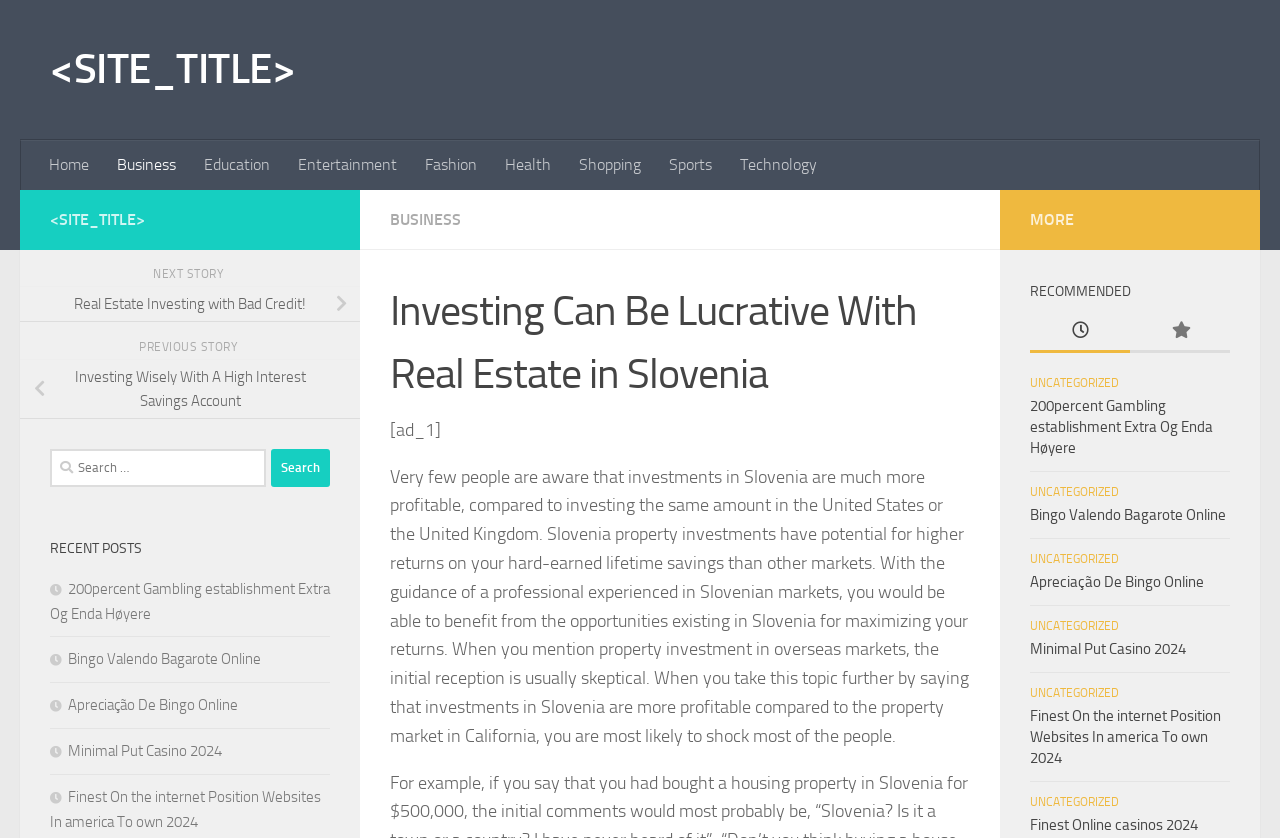Please identify the bounding box coordinates of the area that needs to be clicked to fulfill the following instruction: "Search for something."

[0.039, 0.535, 0.258, 0.581]